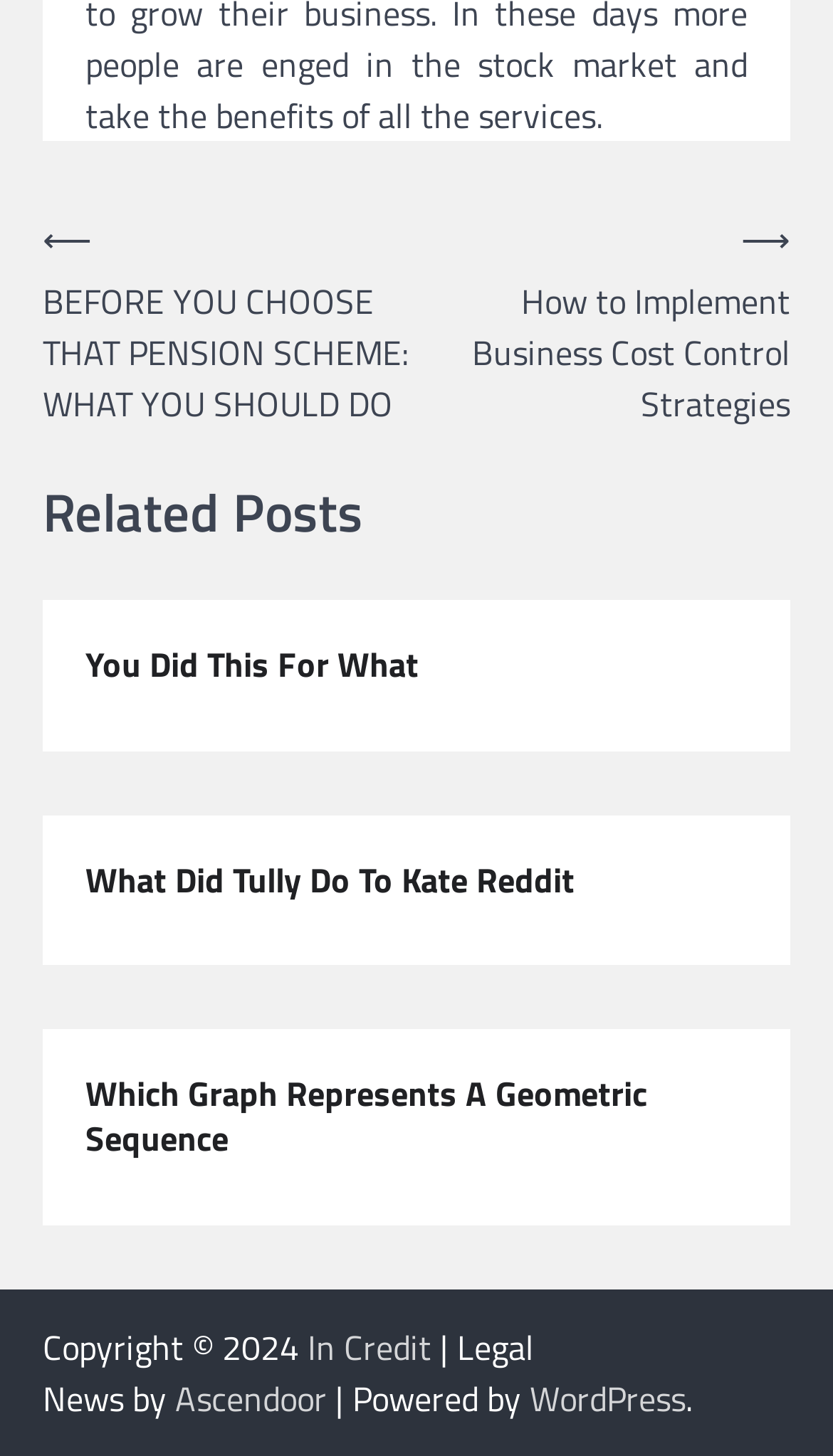Using the details from the image, please elaborate on the following question: What is the title of the first related post?

I looked at the first article element under the 'Related Posts' heading and found the heading element 'You Did This For What' inside it.